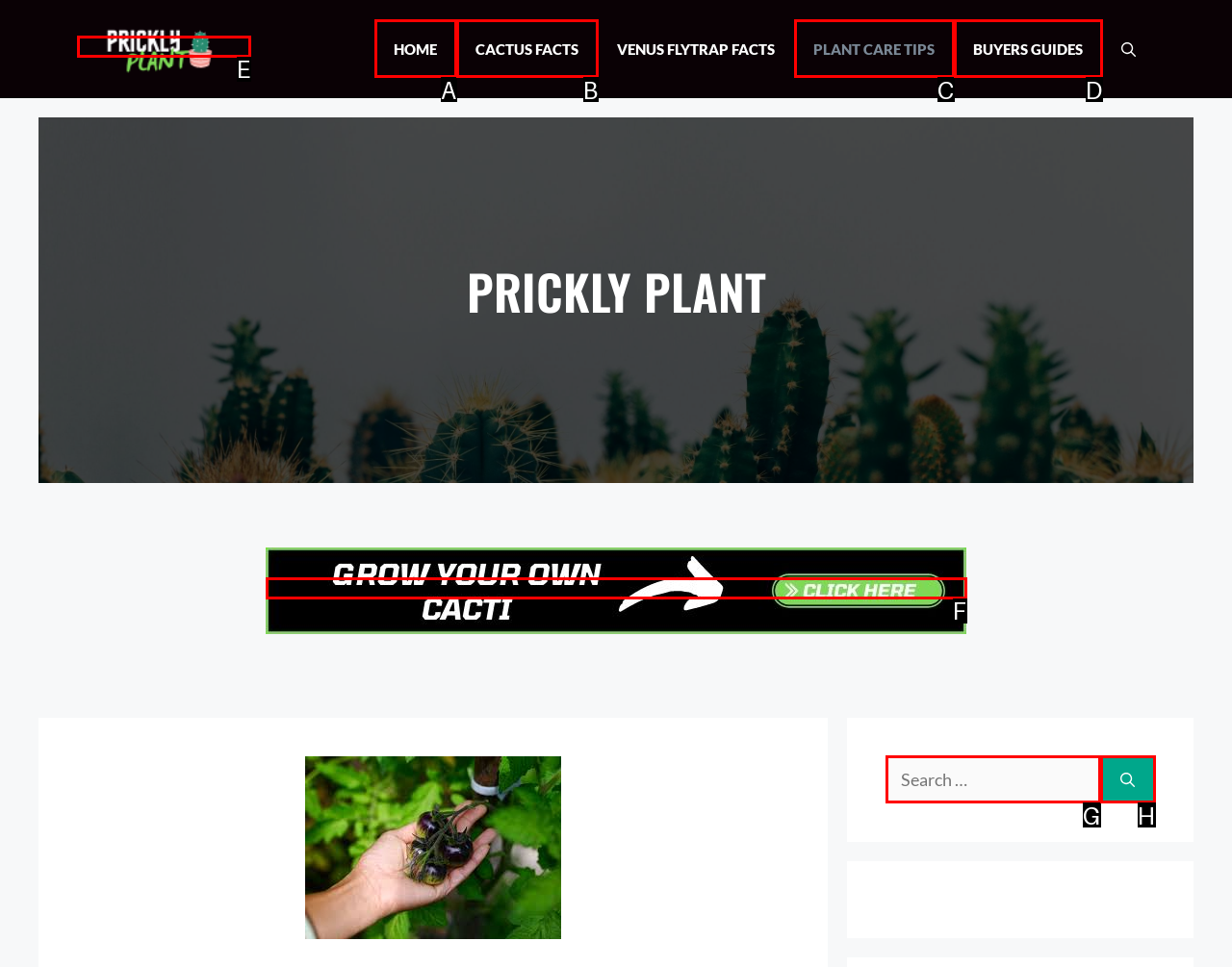Identify the HTML element that corresponds to the following description: alt="Prickly Plant". Provide the letter of the correct option from the presented choices.

F